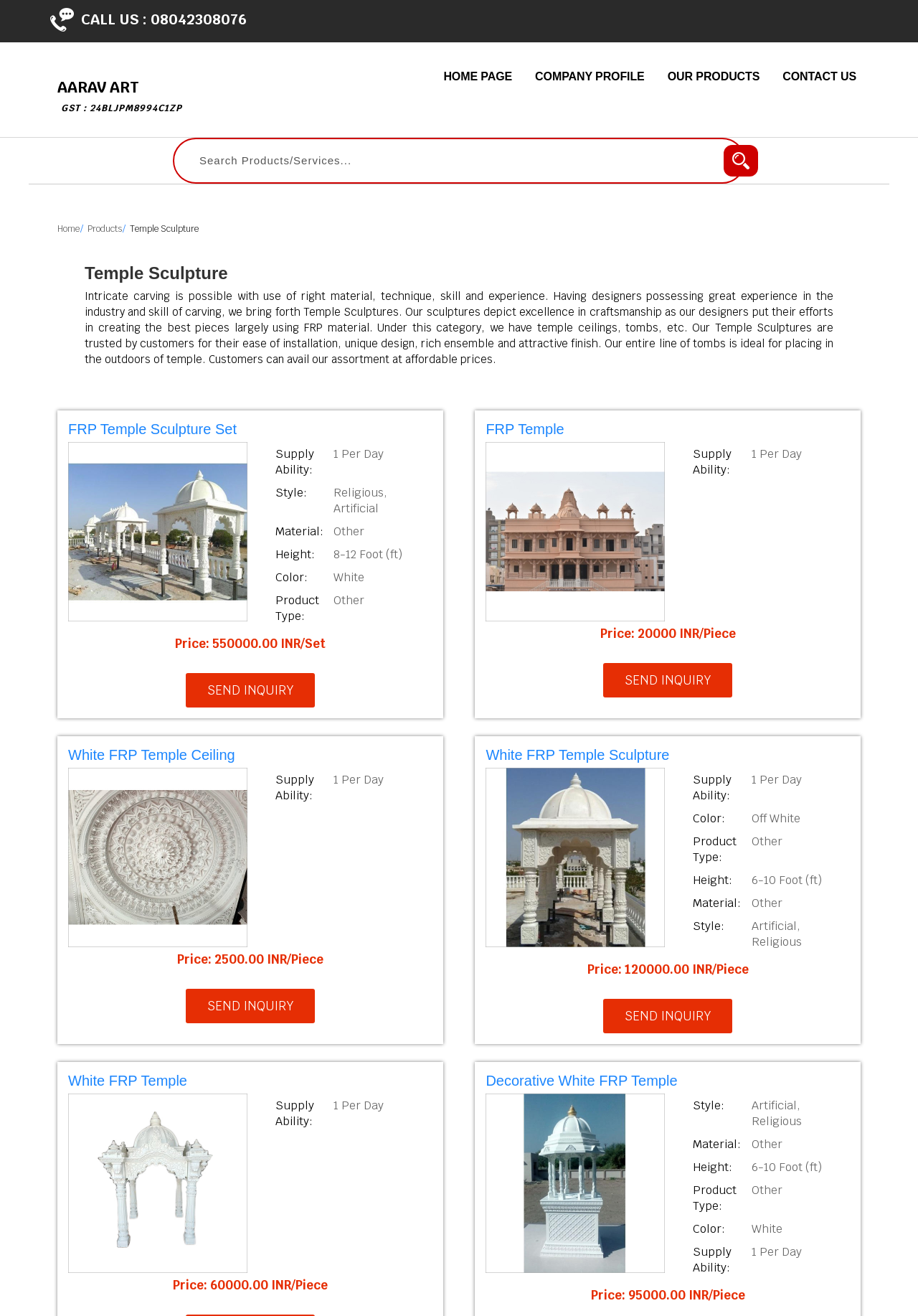Find and specify the bounding box coordinates that correspond to the clickable region for the instruction: "View the 'Temple Sculpture' product details".

[0.092, 0.202, 0.908, 0.287]